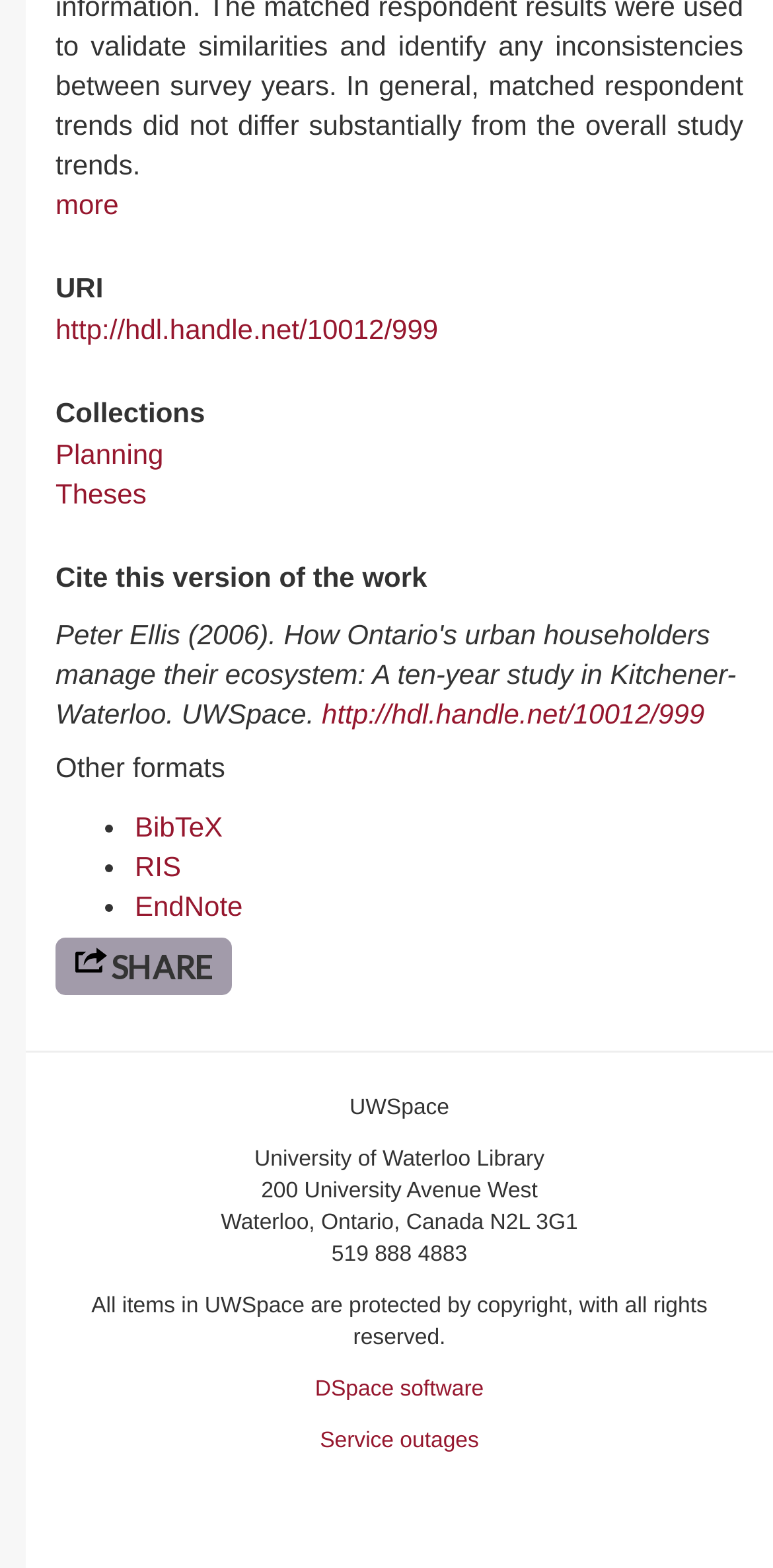How many formats are available for citing this work?
From the image, respond using a single word or phrase.

3